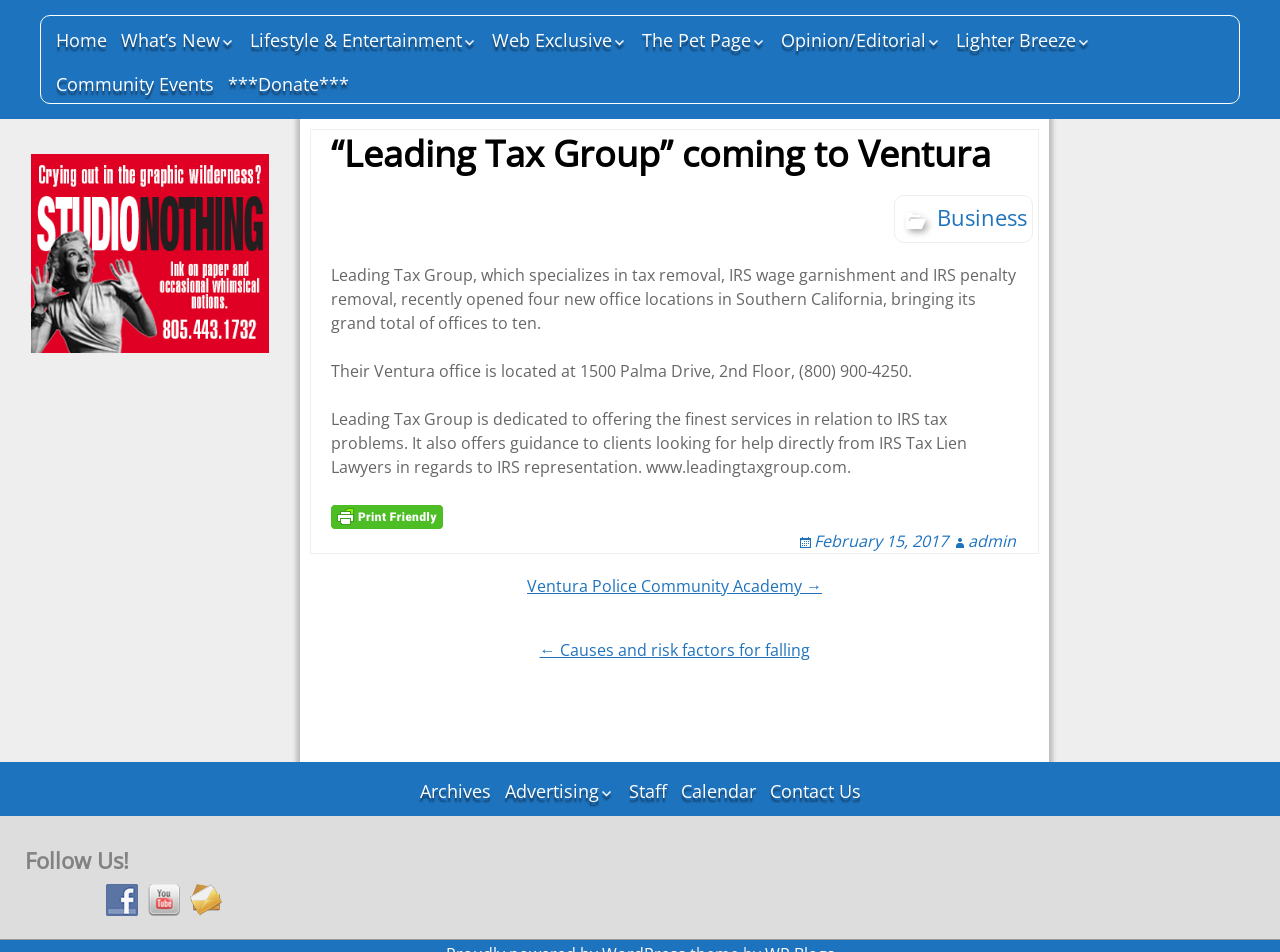Can you find the bounding box coordinates of the area I should click to execute the following instruction: "Read about Leading Tax Group"?

[0.259, 0.277, 0.794, 0.35]